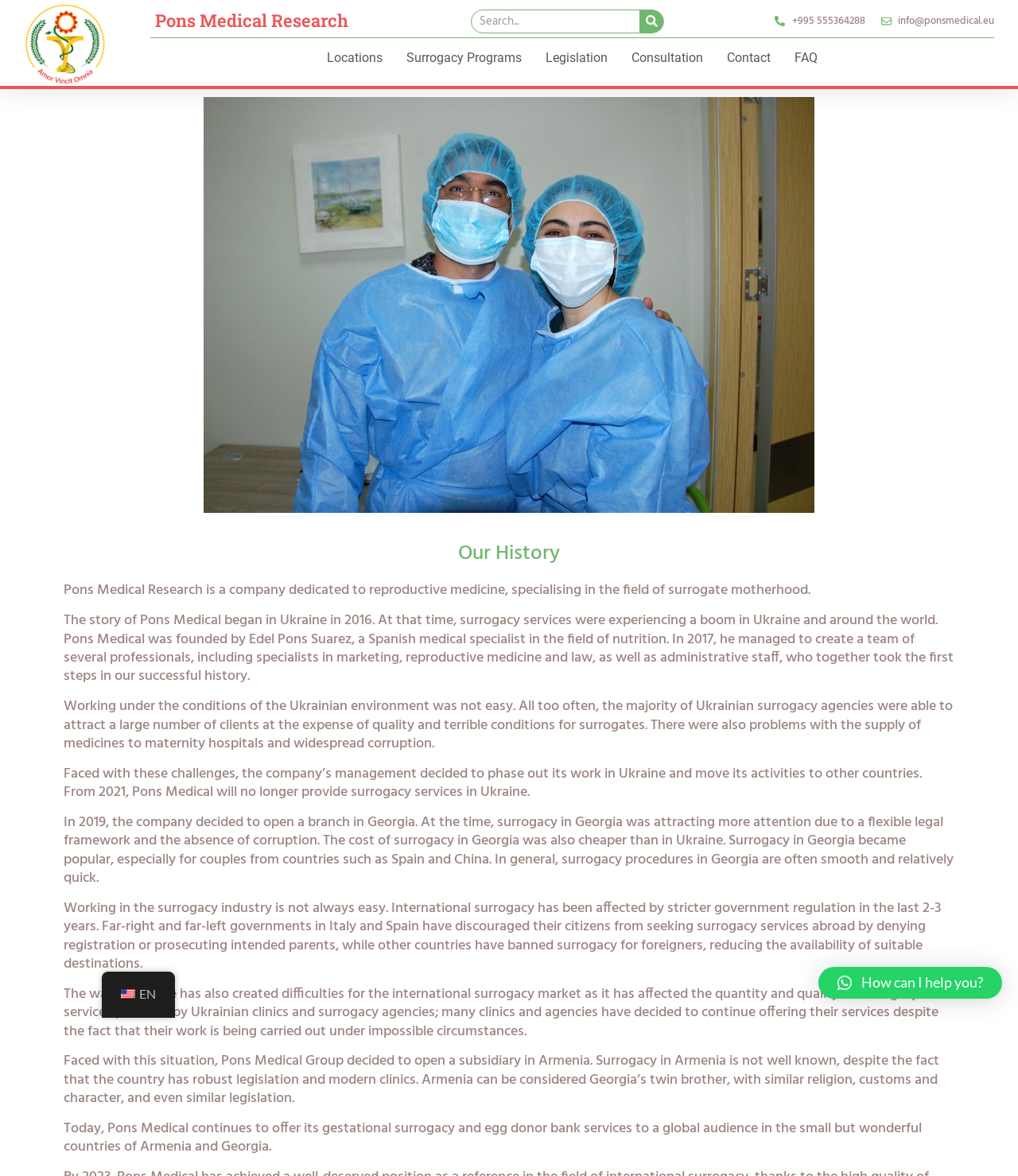Please find the bounding box coordinates of the element that you should click to achieve the following instruction: "Contact us". The coordinates should be presented as four float numbers between 0 and 1: [left, top, right, bottom].

[0.706, 0.033, 0.765, 0.066]